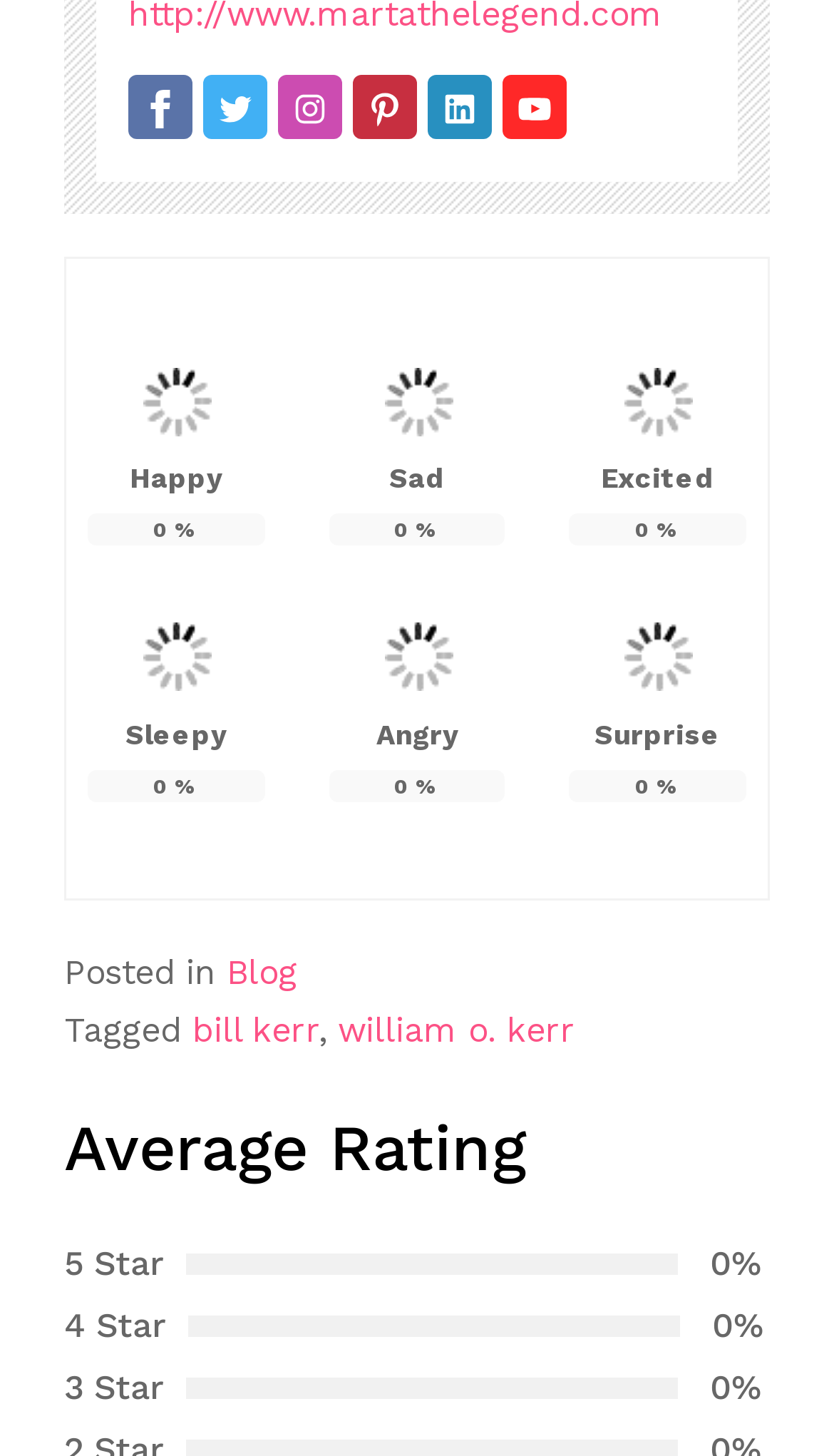How many emotions are listed?
Based on the screenshot, provide your answer in one word or phrase.

5